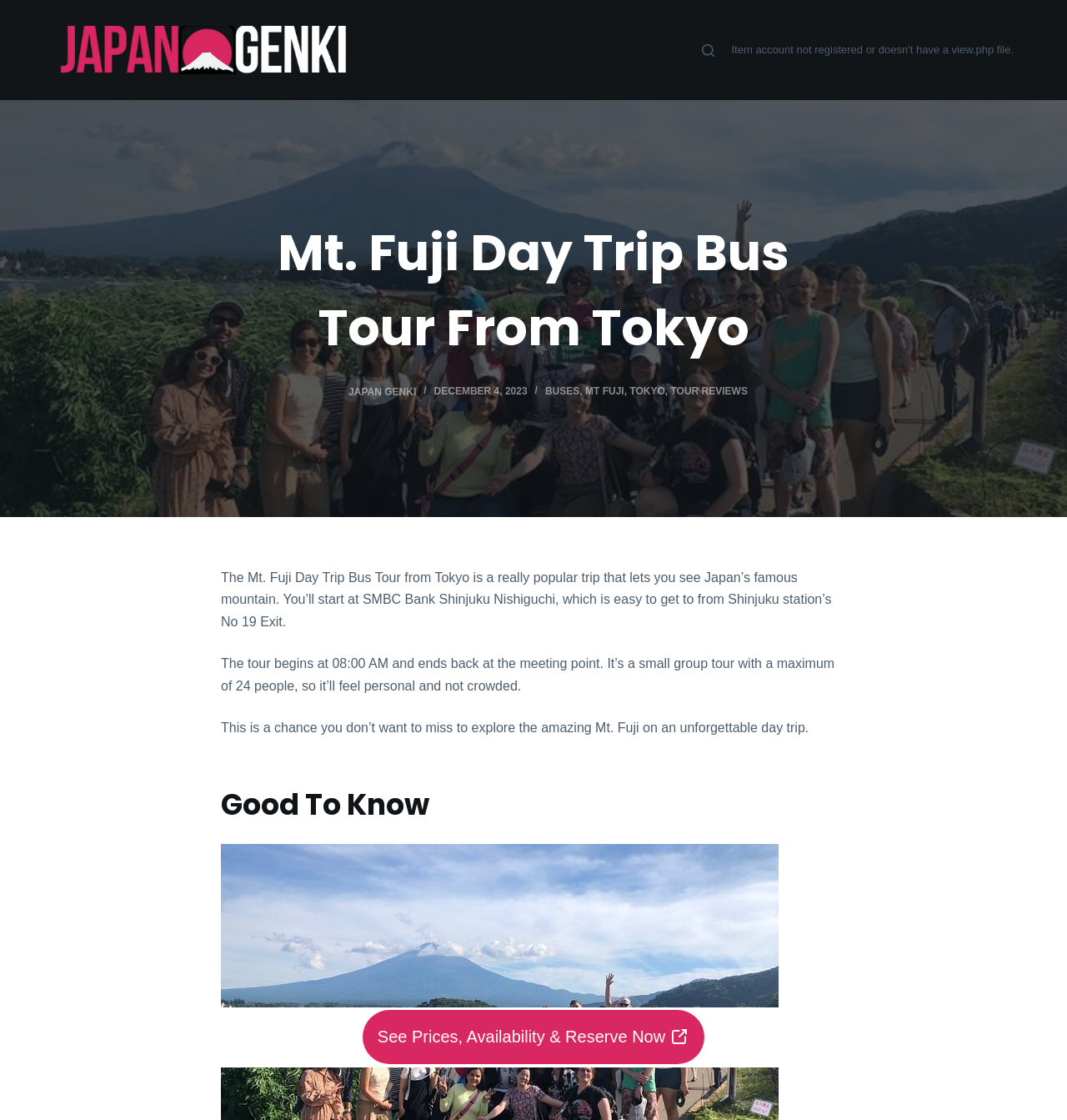Locate the bounding box coordinates of the segment that needs to be clicked to meet this instruction: "View the 'Mt. Fuji Day Trip Bus Tour From Tokyo' details".

[0.207, 0.192, 0.793, 0.326]